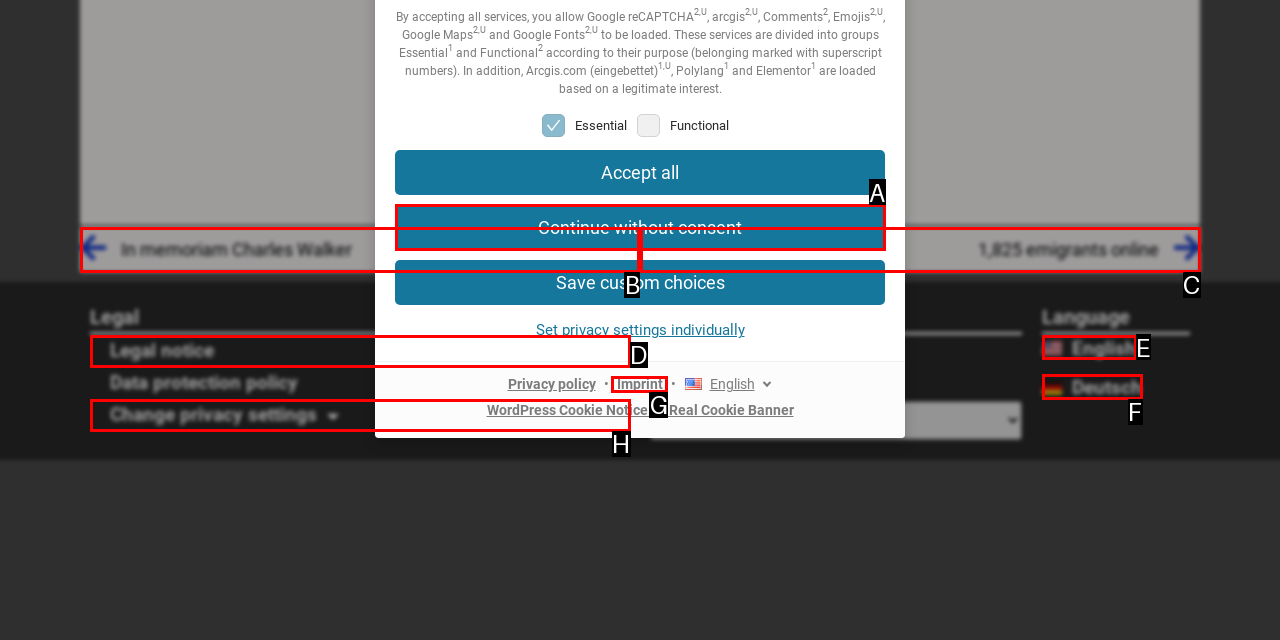Pick the option that best fits the description: Imprint. Reply with the letter of the matching option directly.

G